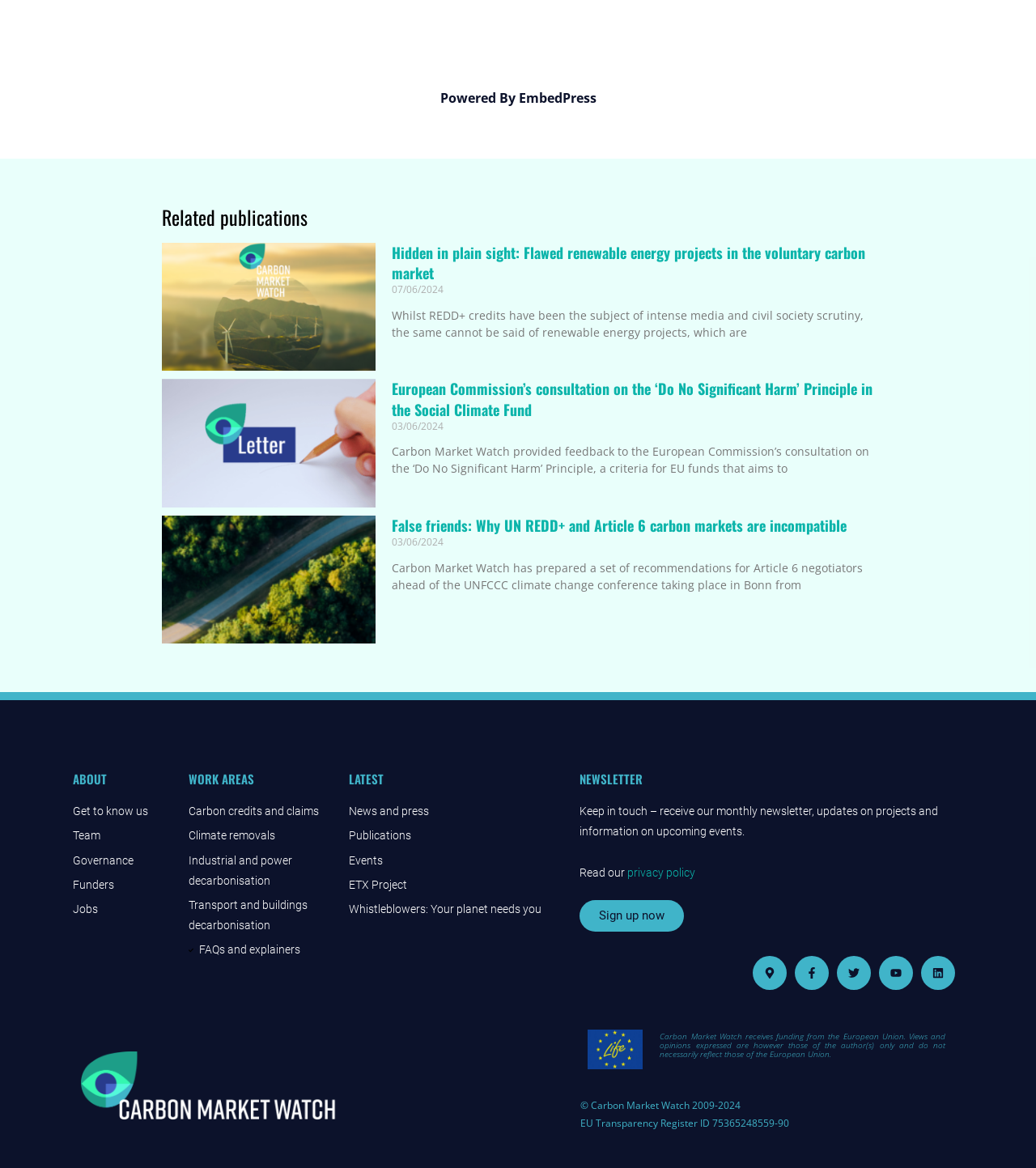Could you locate the bounding box coordinates for the section that should be clicked to accomplish this task: "Visit the Facebook page".

[0.767, 0.818, 0.8, 0.848]